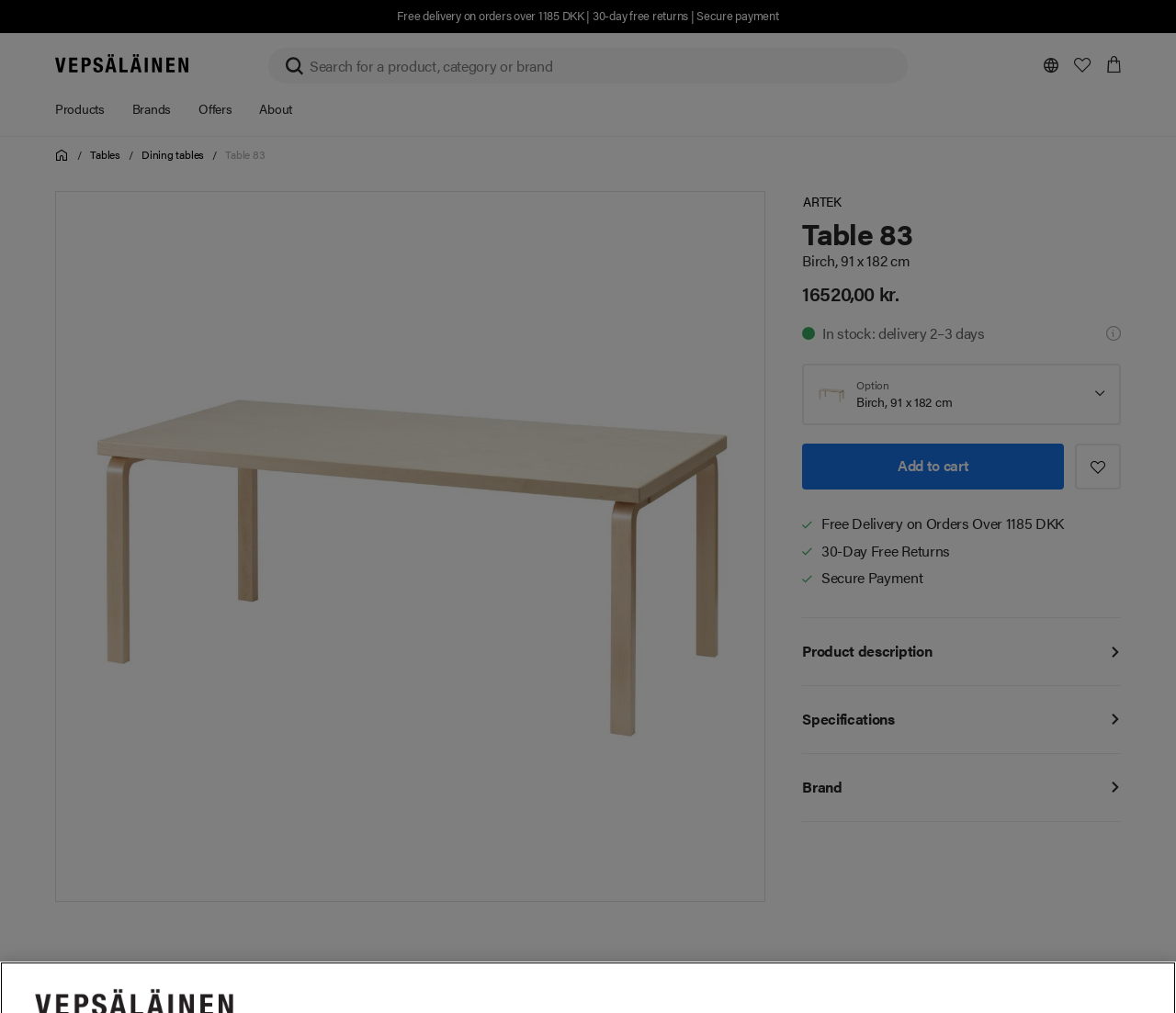Provide a one-word or short-phrase answer to the question:
What is the material of the table?

Birch